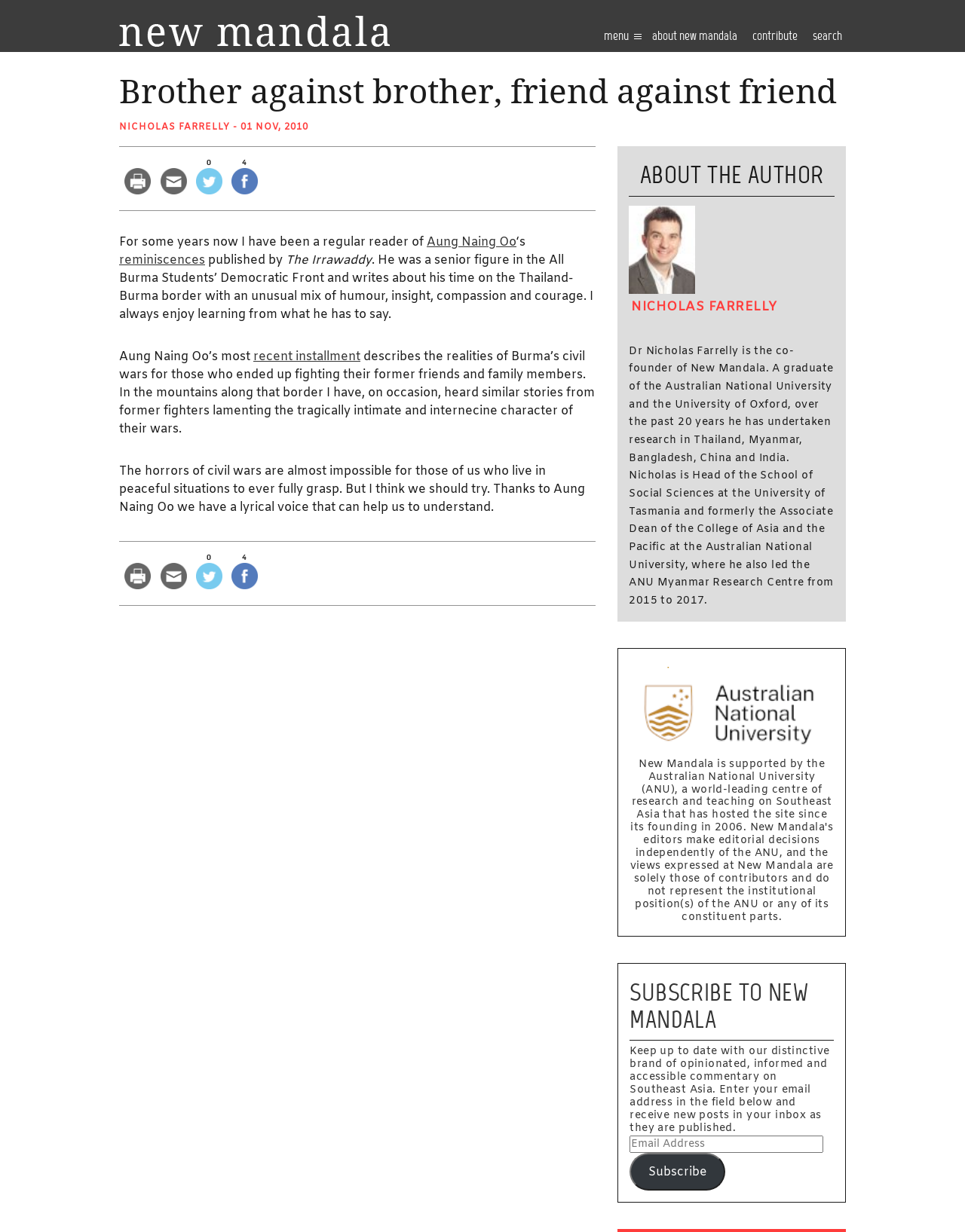Describe all visible elements and their arrangement on the webpage.

This webpage is an article titled "Brother against brother, friend against friend" on the New Mandala website. At the top, there are several links, including "NEW PERSPECTIVES ON SOUTHEAST ASIA", "menu", "about new mandala", "contribute", and "search", aligned horizontally across the page. Below these links, the article's title is displayed prominently.

The article begins with a brief introduction, mentioning the author's appreciation for Aung Naing Oo's reminiscences published by The Irrawaddy. The text then describes Aung Naing Oo's recent installment, which recounts the realities of Burma's civil wars. The author reflects on the difficulties of understanding the horrors of civil wars from a peaceful perspective, but acknowledges the importance of trying to comprehend them.

On the right side of the page, there is a section about the author, Nicholas Farrelly, with a heading "ABOUT THE AUTHOR". This section includes a link to the author's name, a photo of him, and a brief bio describing his background and research experience.

Further down the page, there is a section to subscribe to New Mandala, with a heading "SUBSCRIBE TO NEW MANDALA". This section includes a brief description of the website's content, a field to enter an email address, and a "Subscribe" button.

Throughout the page, there are several links and buttons, including social media links and a search function. The overall layout is organized, with clear headings and concise text.